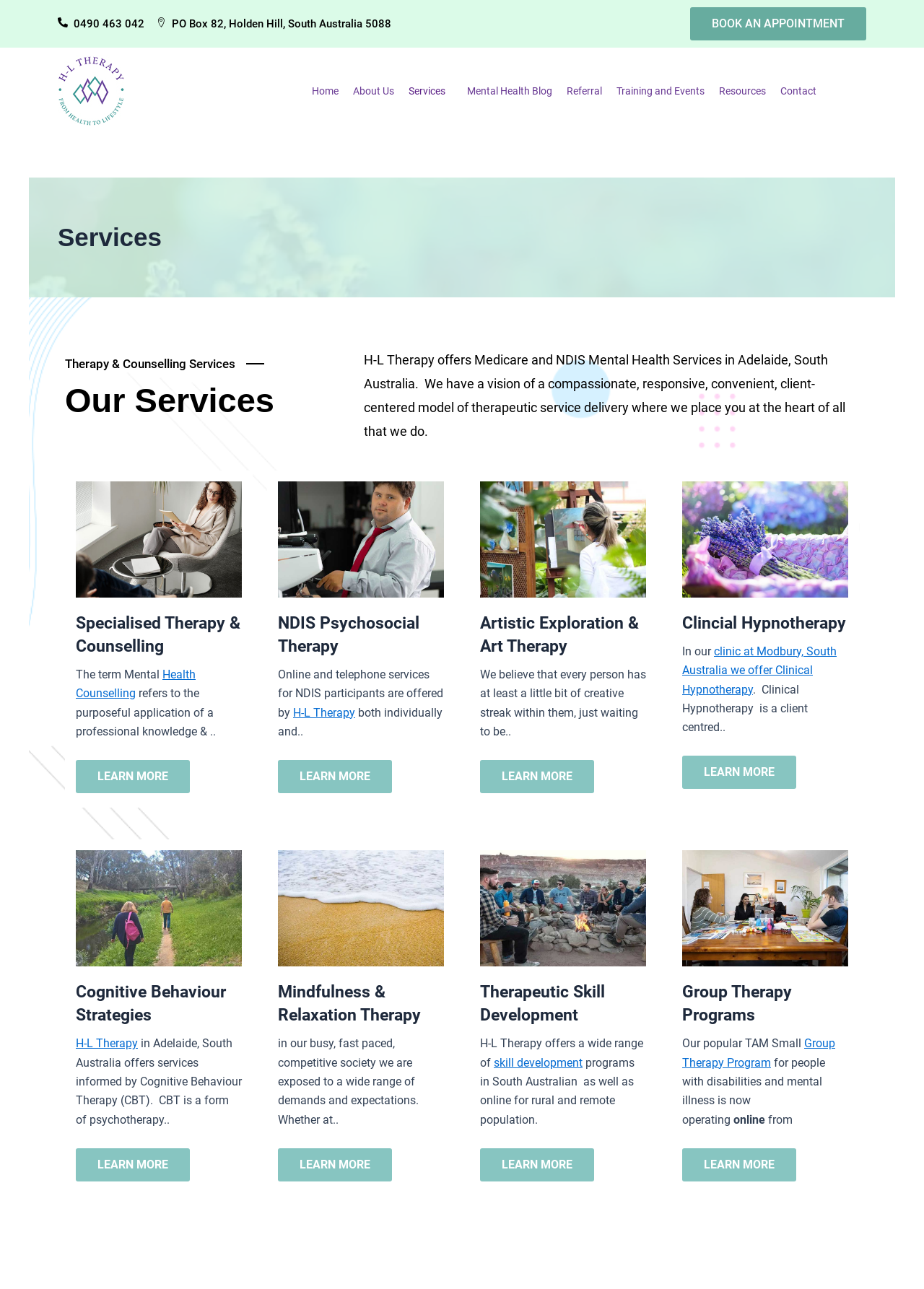What is the address of the office?
Please look at the screenshot and answer using one word or phrase.

PO Box 82, Holden Hill, South Australia 5088